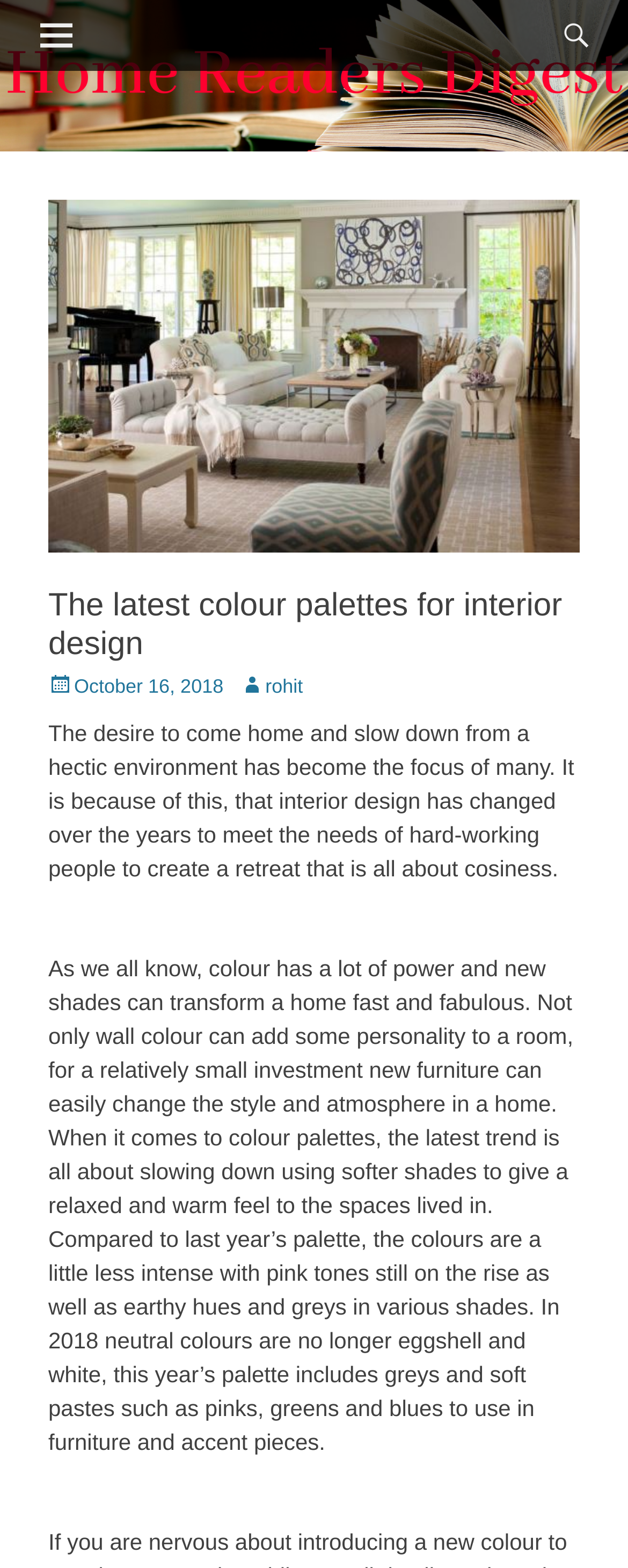What is the date of the article?
Answer the question with a single word or phrase derived from the image.

October 16, 2018